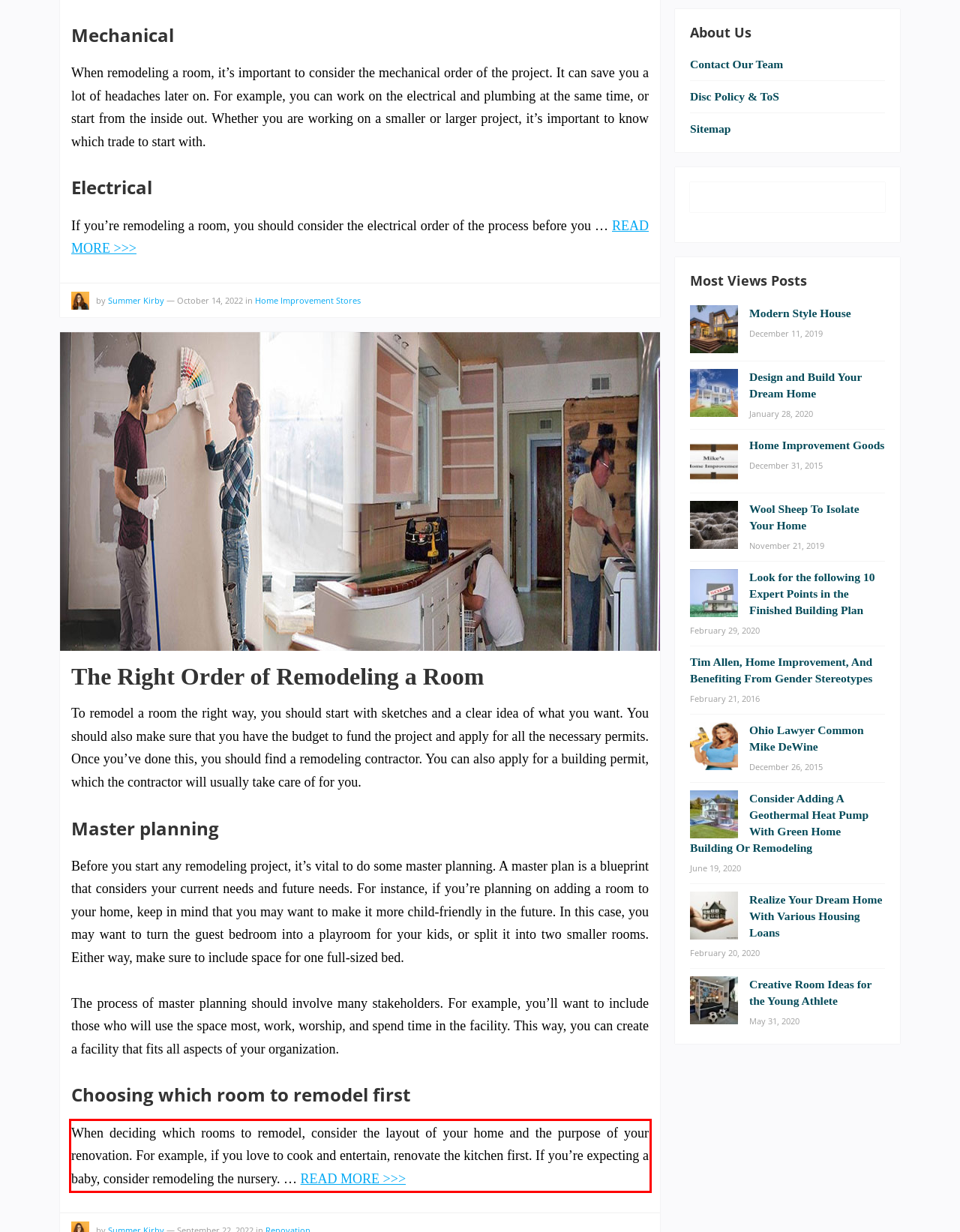Given a webpage screenshot, identify the text inside the red bounding box using OCR and extract it.

When deciding which rooms to remodel, consider the layout of your home and the purpose of your renovation. For example, if you love to cook and entertain, renovate the kitchen first. If you’re expecting a baby, consider remodeling the nursery. … READ MORE >>>